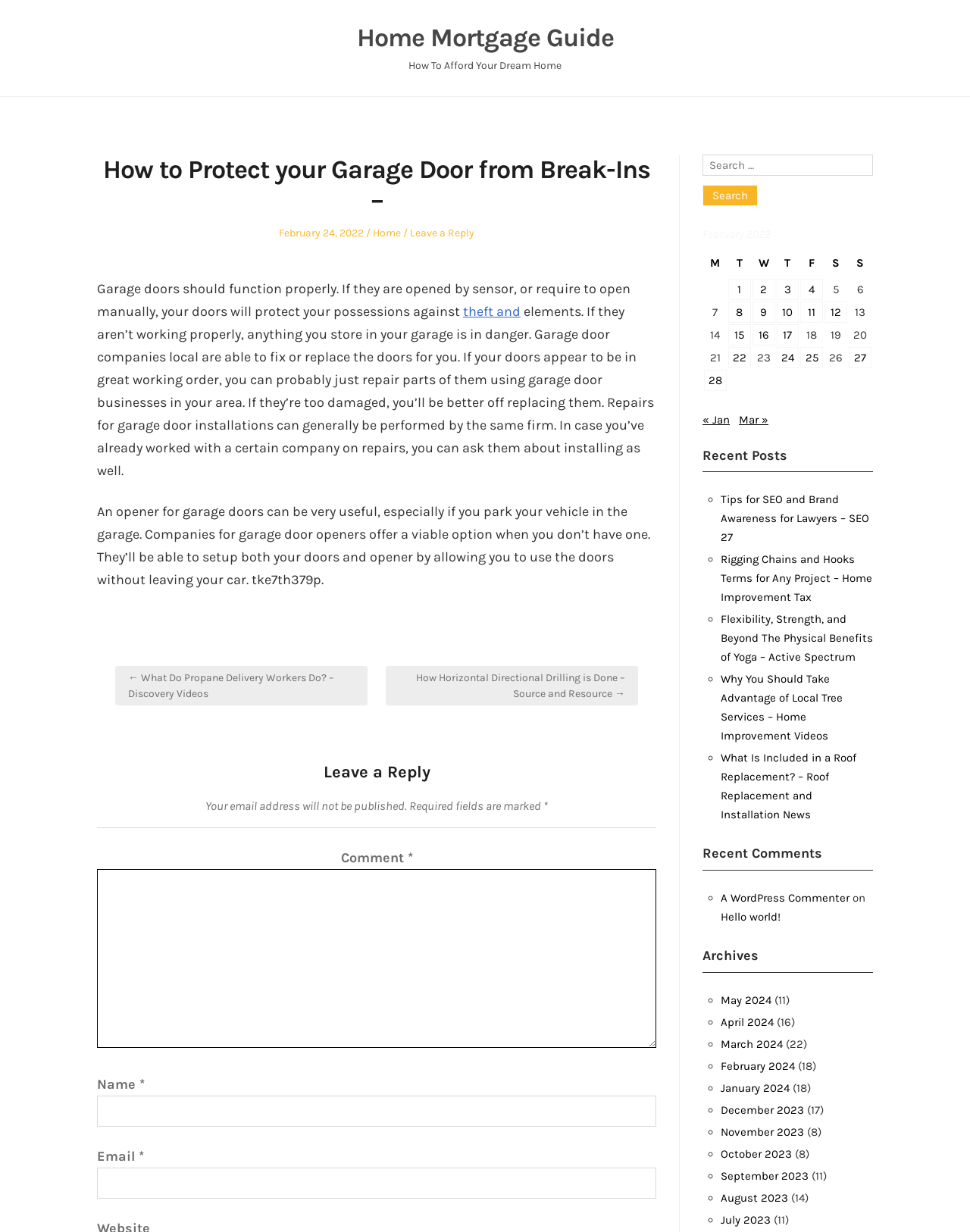Could you determine the bounding box coordinates of the clickable element to complete the instruction: "Enter your comment in the text box"? Provide the coordinates as four float numbers between 0 and 1, i.e., [left, top, right, bottom].

[0.1, 0.706, 0.677, 0.85]